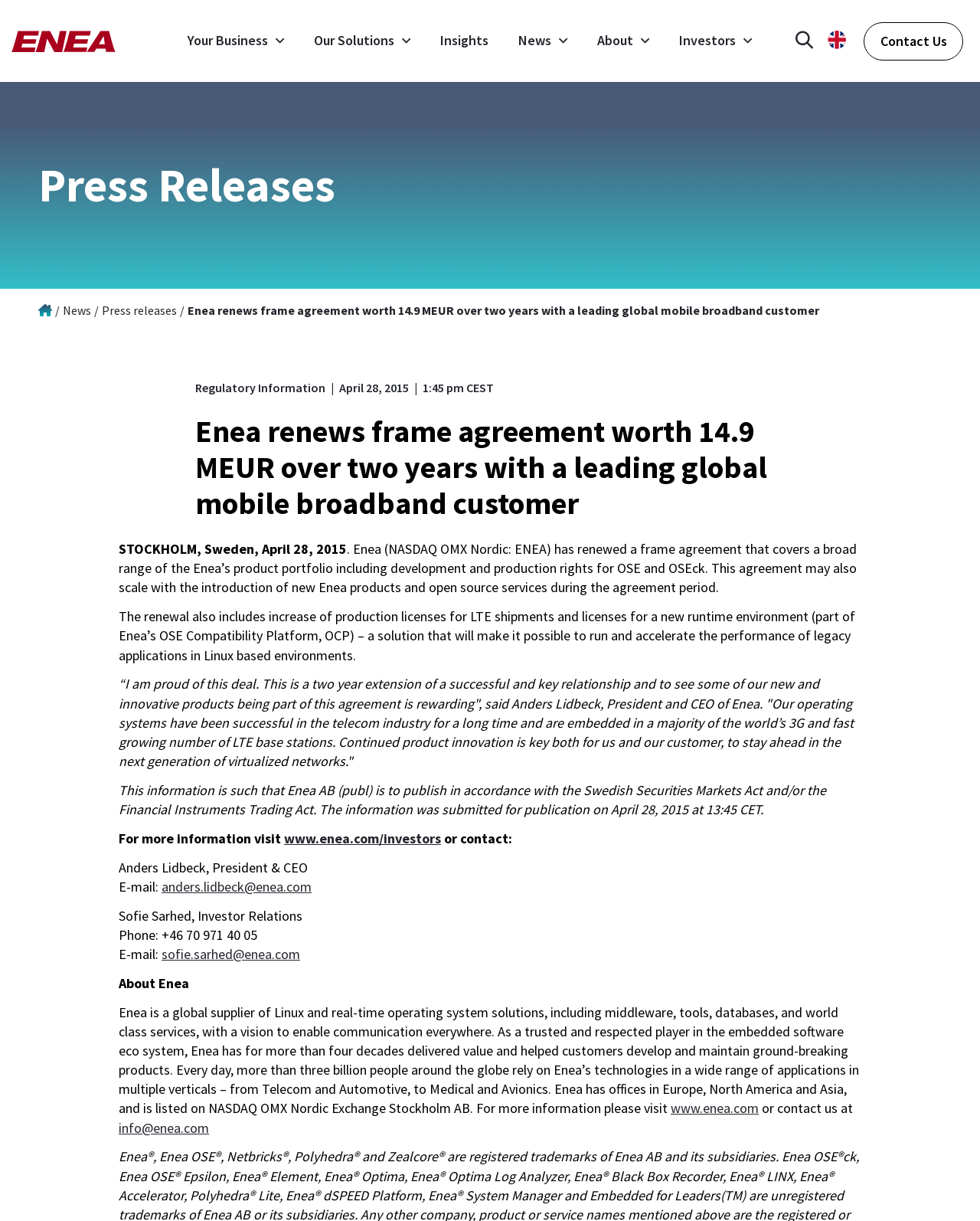Please answer the following query using a single word or phrase: 
What is the email address of Sofie Sarhed, Investor Relations?

sofie.sarhed@enea.com